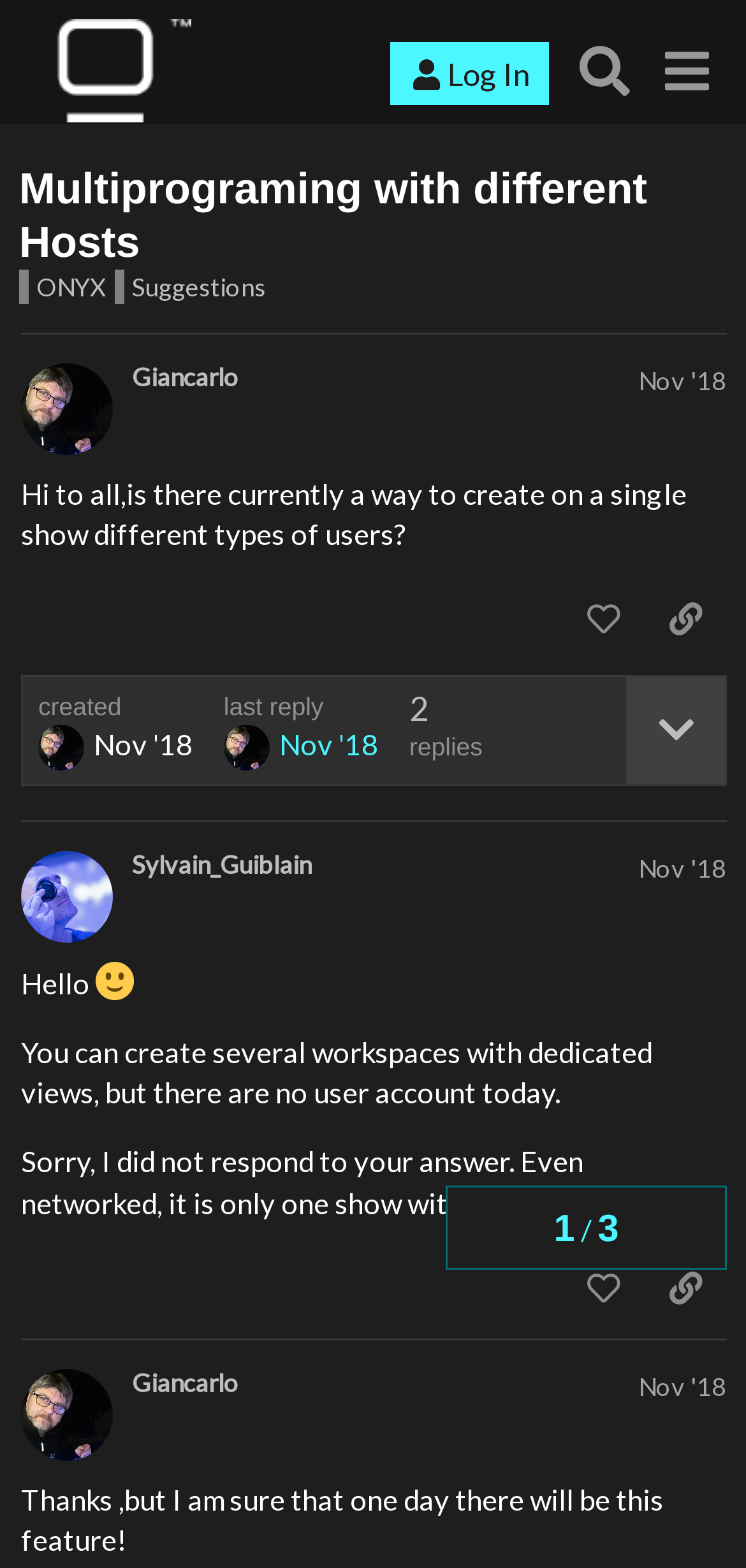Please identify the bounding box coordinates of the element's region that I should click in order to complete the following instruction: "Share a link to a post". The bounding box coordinates consist of four float numbers between 0 and 1, i.e., [left, top, right, bottom].

[0.864, 0.372, 0.974, 0.418]